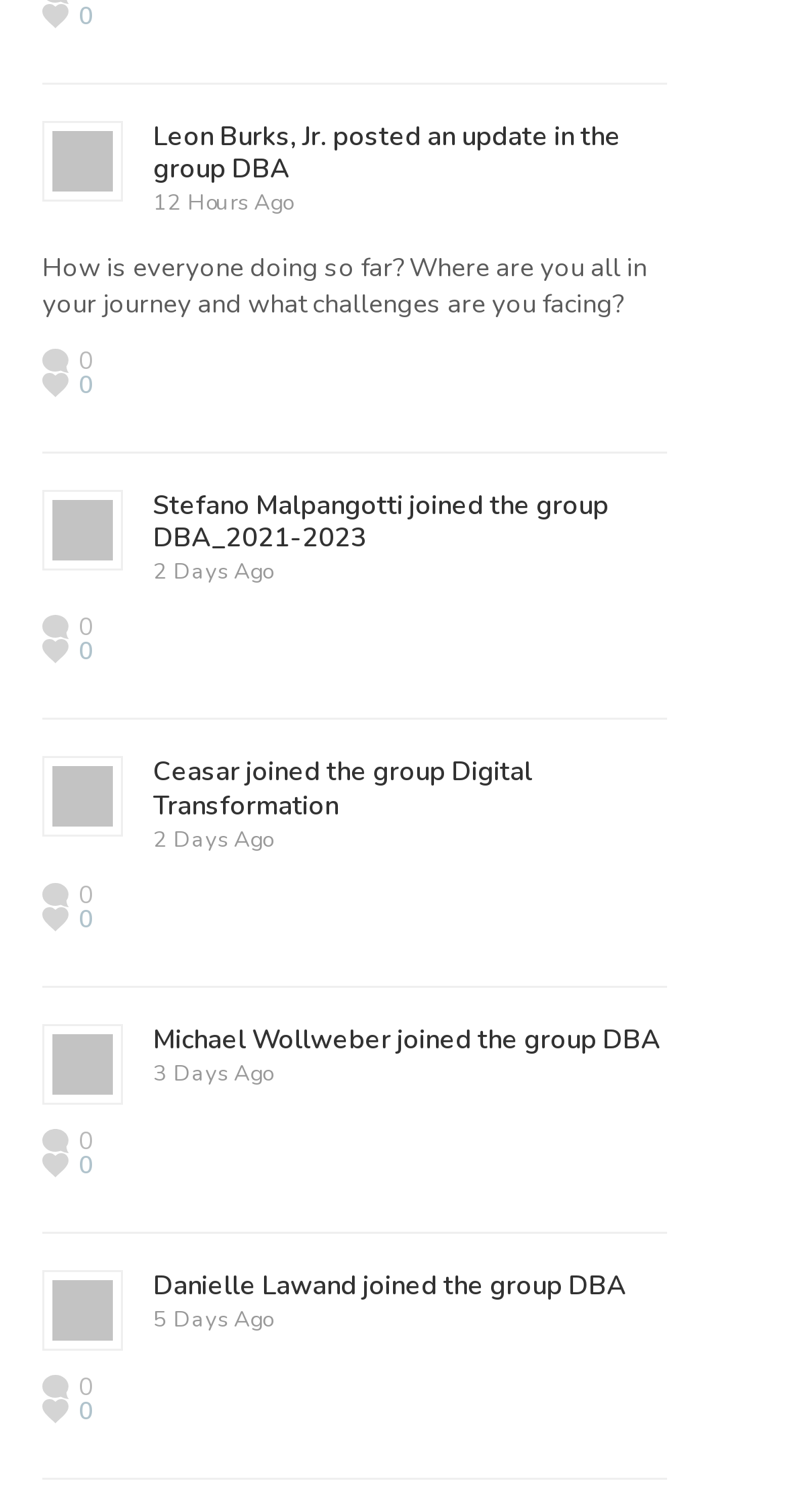Determine the bounding box coordinates for the HTML element mentioned in the following description: "alt="Profile picture of Stefano Malpangotti"". The coordinates should be a list of four floats ranging from 0 to 1, represented as [left, top, right, bottom].

[0.054, 0.336, 0.156, 0.361]